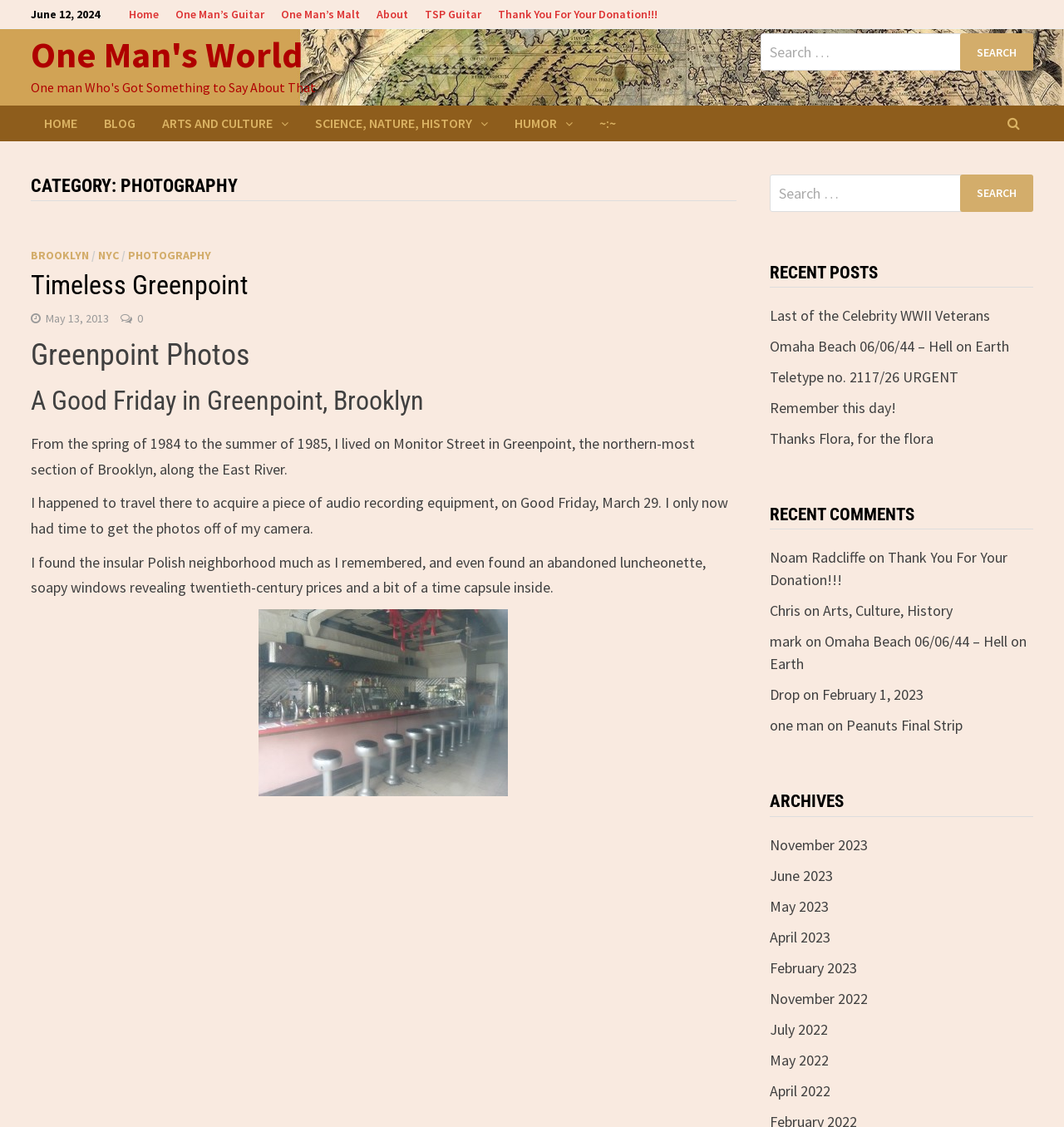Please find the bounding box coordinates of the element that you should click to achieve the following instruction: "Search for something". The coordinates should be presented as four float numbers between 0 and 1: [left, top, right, bottom].

[0.715, 0.029, 0.971, 0.063]